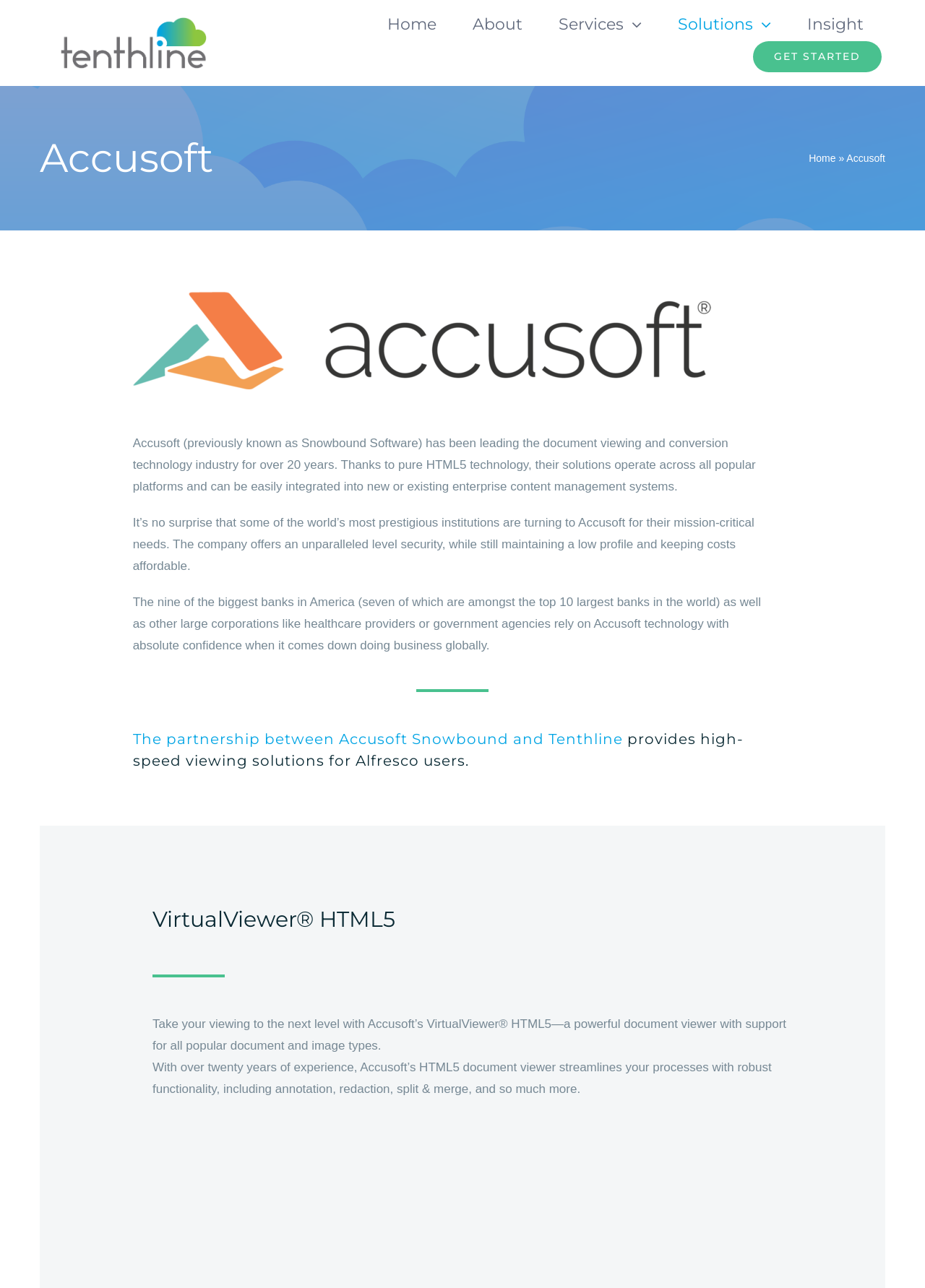Identify the bounding box coordinates for the UI element that matches this description: "Go to Top".

[0.904, 0.698, 0.941, 0.718]